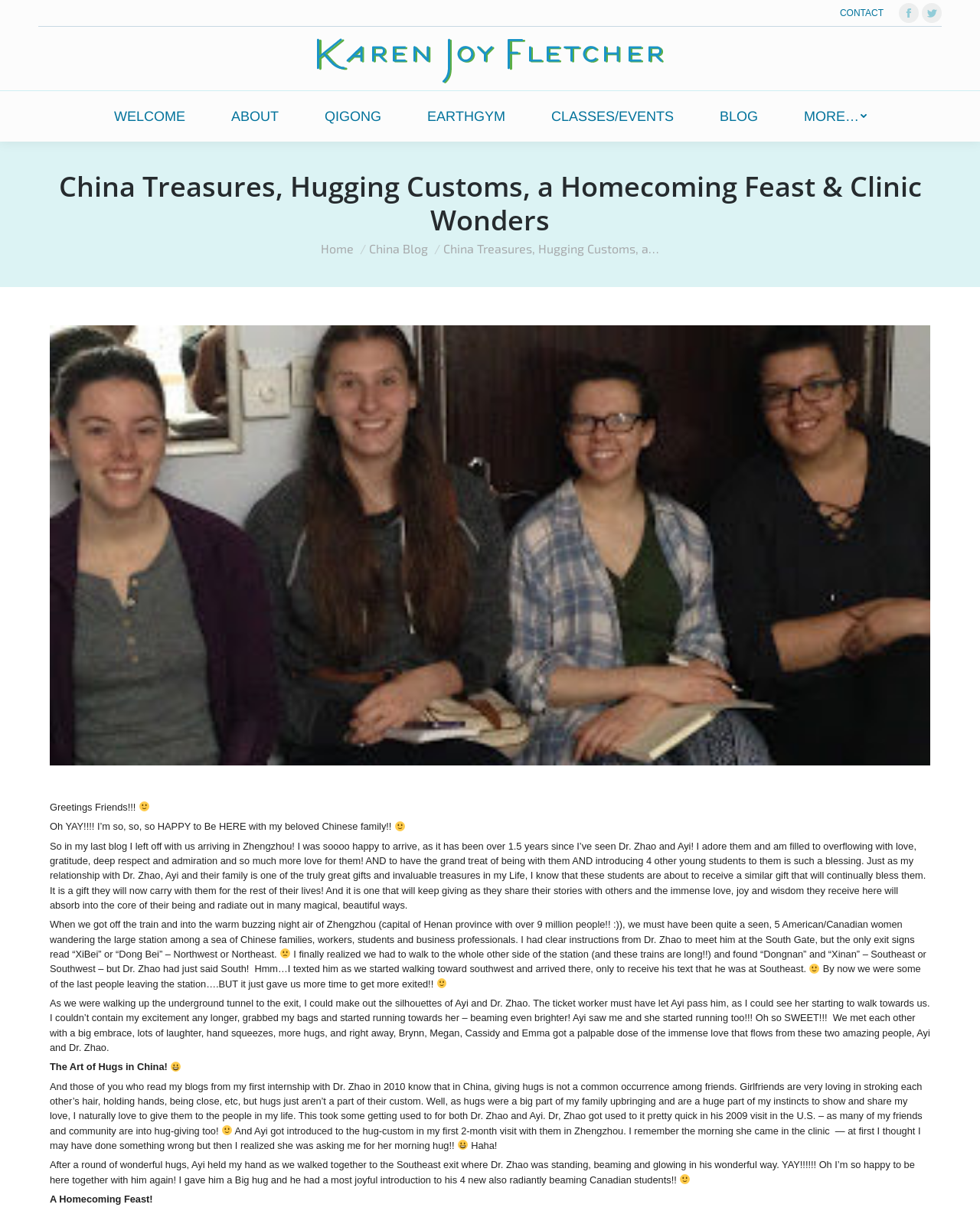Extract the main title from the webpage.

China Treasures, Hugging Customs, a Homecoming Feast & Clinic Wonders